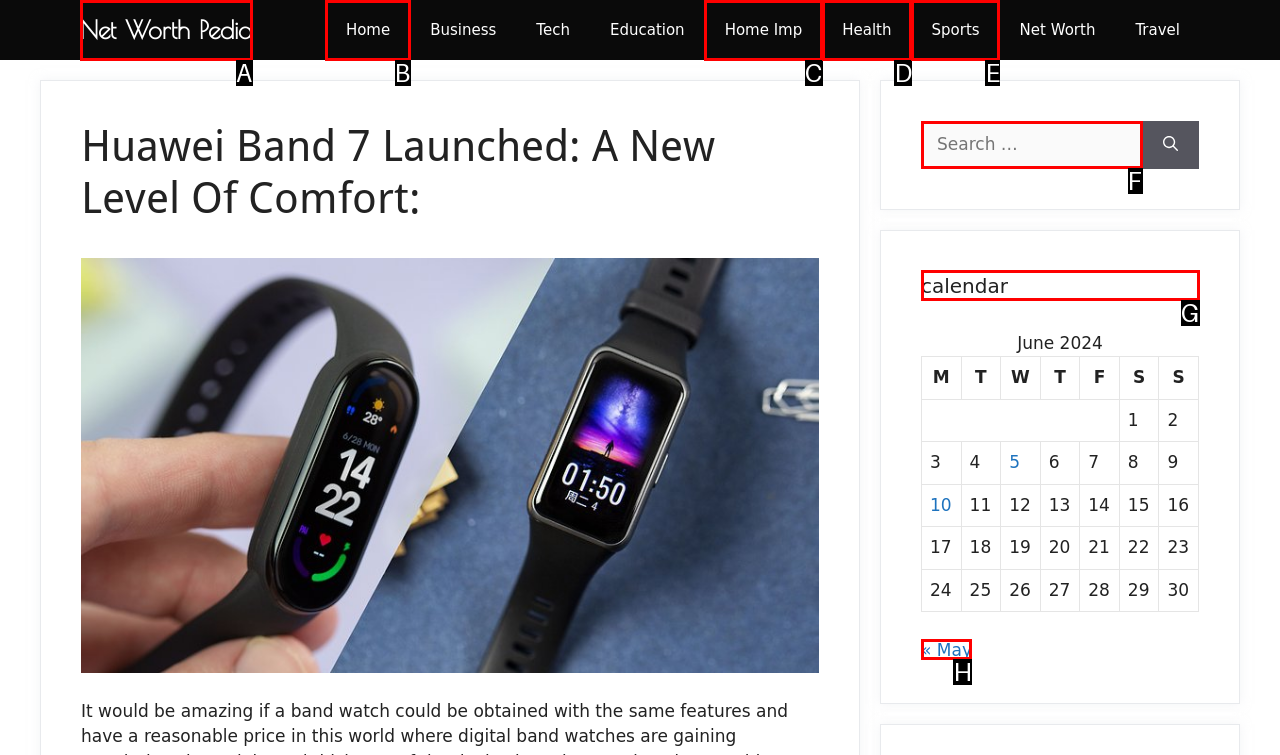Point out the option that needs to be clicked to fulfill the following instruction: Read the news about 'How is the quality of LZZG brand vibrating dehydration screen'
Answer with the letter of the appropriate choice from the listed options.

None